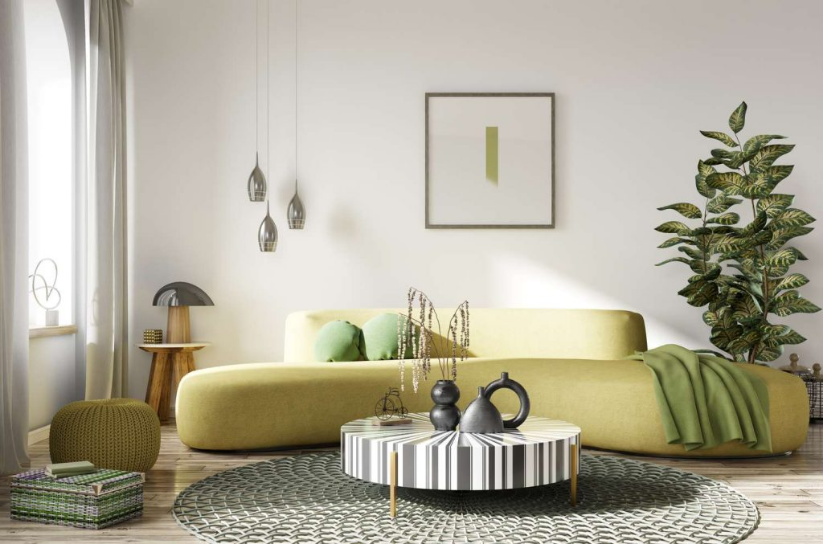Describe the scene in the image with detailed observations.

The image showcases a stylish and contemporary living space designed to cater to modern aesthetic trends, particularly for 2024. At the center of the room is a vibrant, curved yellow sofa adorned with green cushions, creating a warm and inviting atmosphere. A uniquely patterned coffee table with a striped design sits in front of the sofa, complemented by decorative vases that enhance the room's artistic flair.

Subtle lighting is provided by hanging pendant lamps, while natural light floods in from a nearby window, enhancing the soothing color palette of greens and yellows. A plush area rug adds texture to the floor, harmonizing with a sleek plant that brings a touch of nature indoors. The arrangement reflects a growing trend towards eco-friendly and nature-inspired designs, emphasizing comfort and functionality, while set against a minimalist backdrop that promotes serenity and style in home interiors.